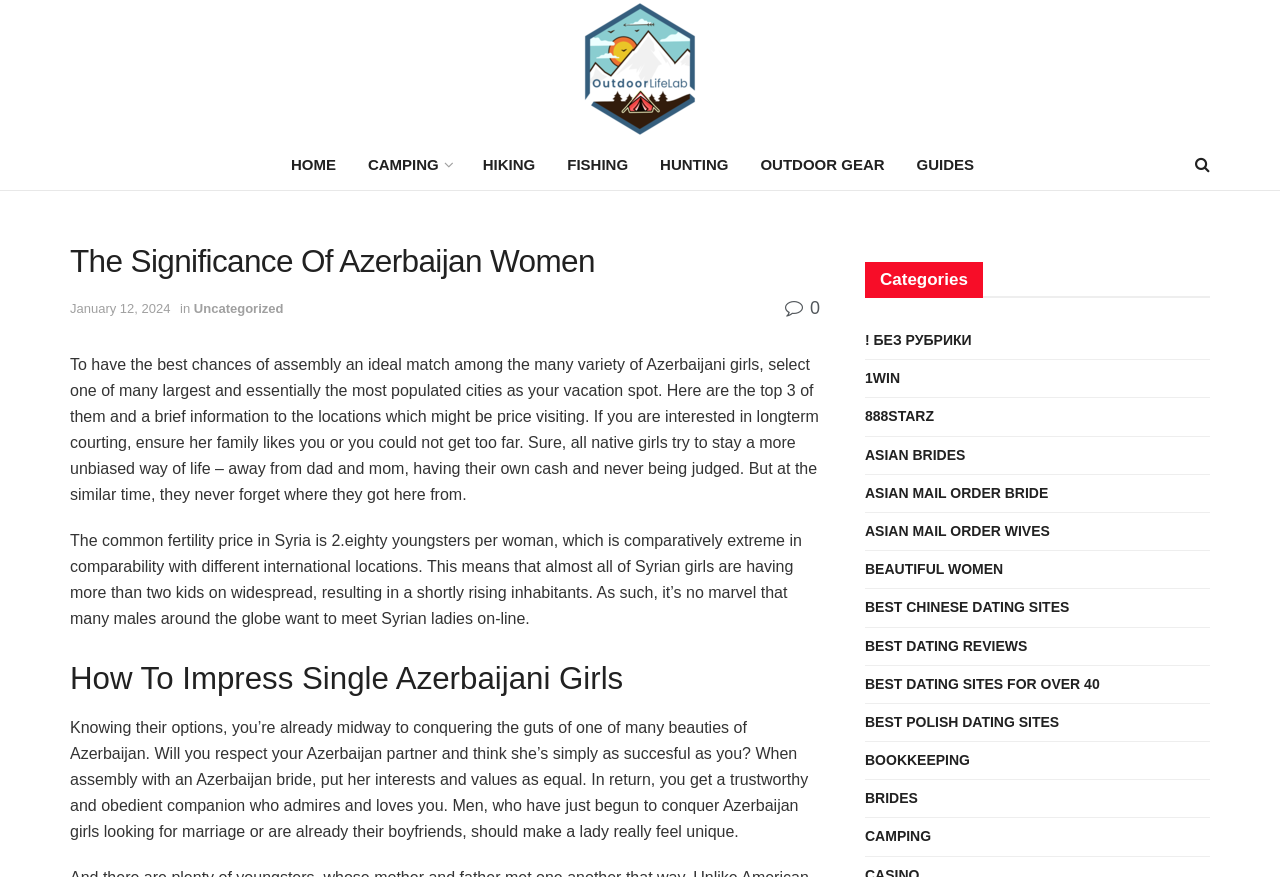Pinpoint the bounding box coordinates of the element you need to click to execute the following instruction: "Explore the 'CAMPING' category". The bounding box should be represented by four float numbers between 0 and 1, in the format [left, top, right, bottom].

[0.676, 0.94, 0.727, 0.969]